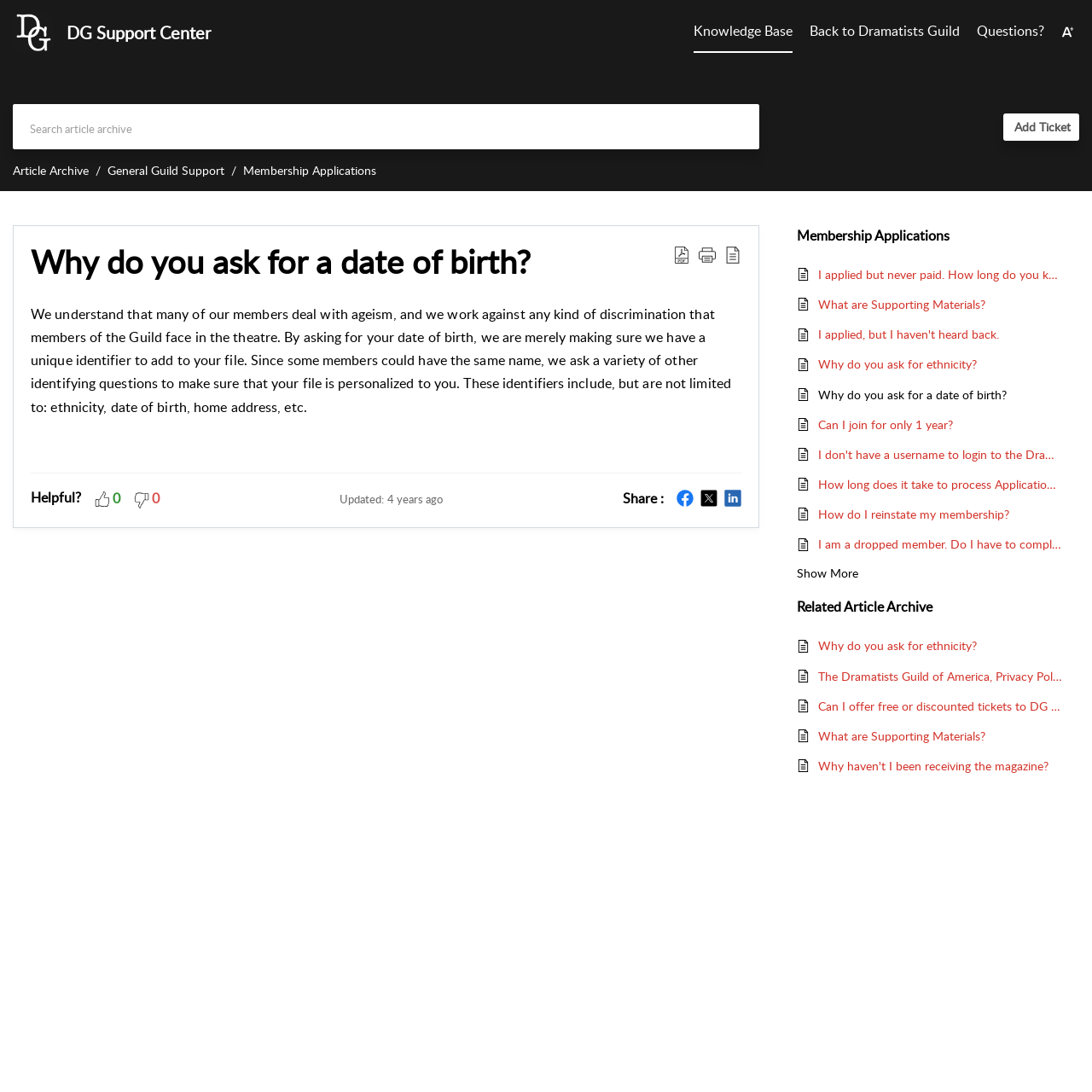How many years ago was the article updated?
From the screenshot, provide a brief answer in one word or phrase.

4 years